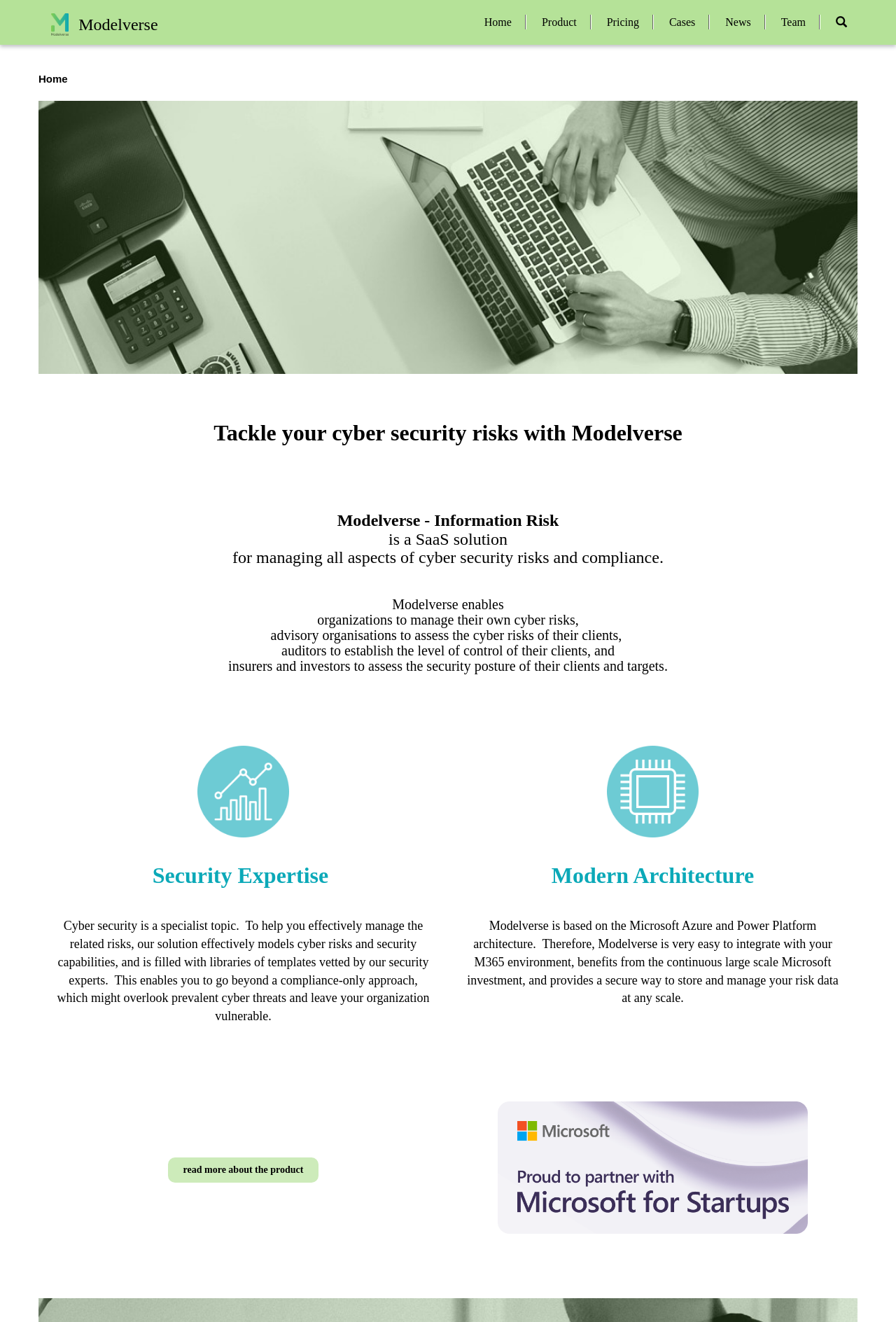Determine the bounding box coordinates of the region I should click to achieve the following instruction: "Go to the Product page". Ensure the bounding box coordinates are four float numbers between 0 and 1, i.e., [left, top, right, bottom].

[0.593, 0.003, 0.655, 0.03]